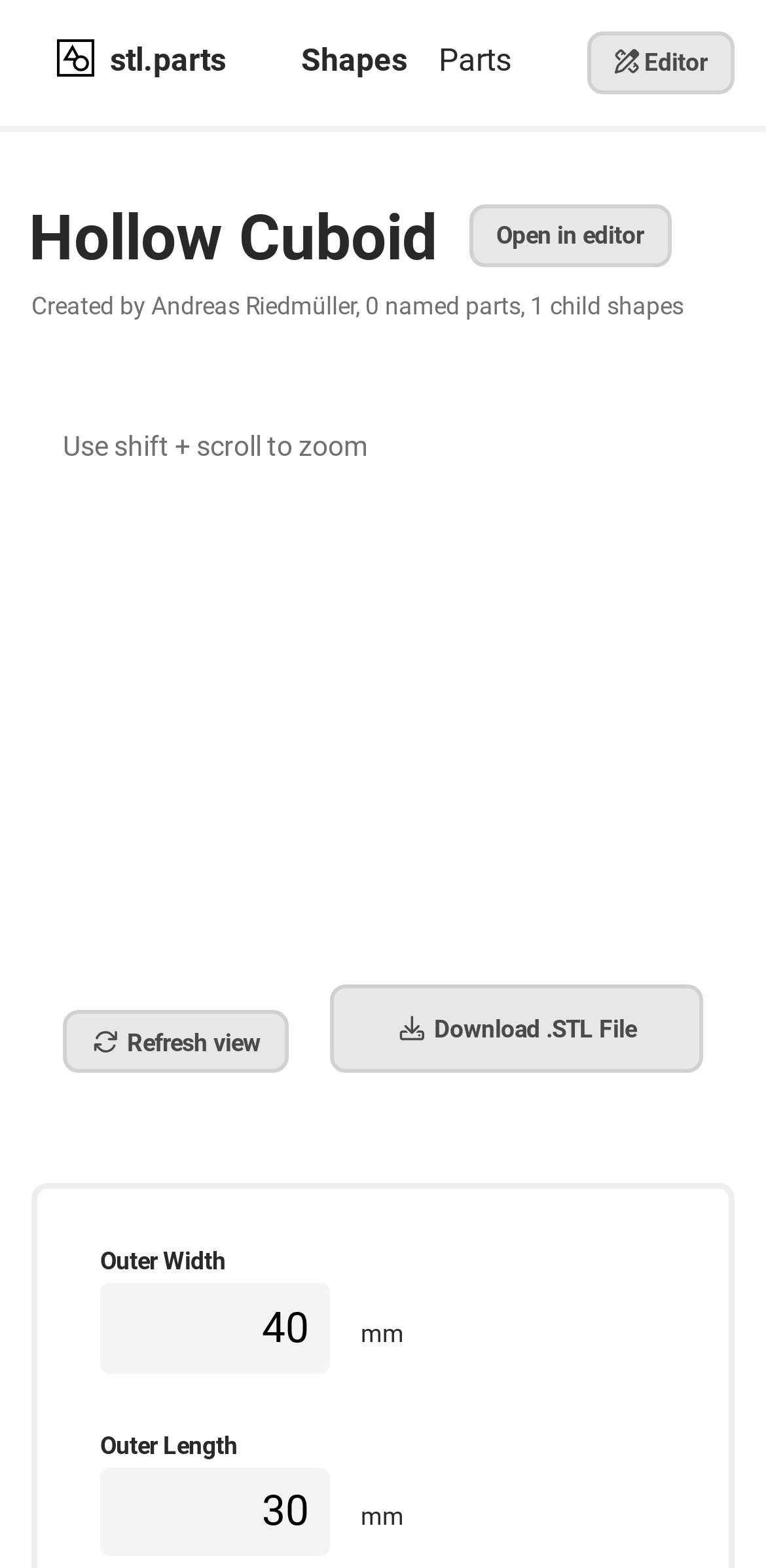Respond to the question below with a single word or phrase:
What is the file format of the downloadable file?

STL